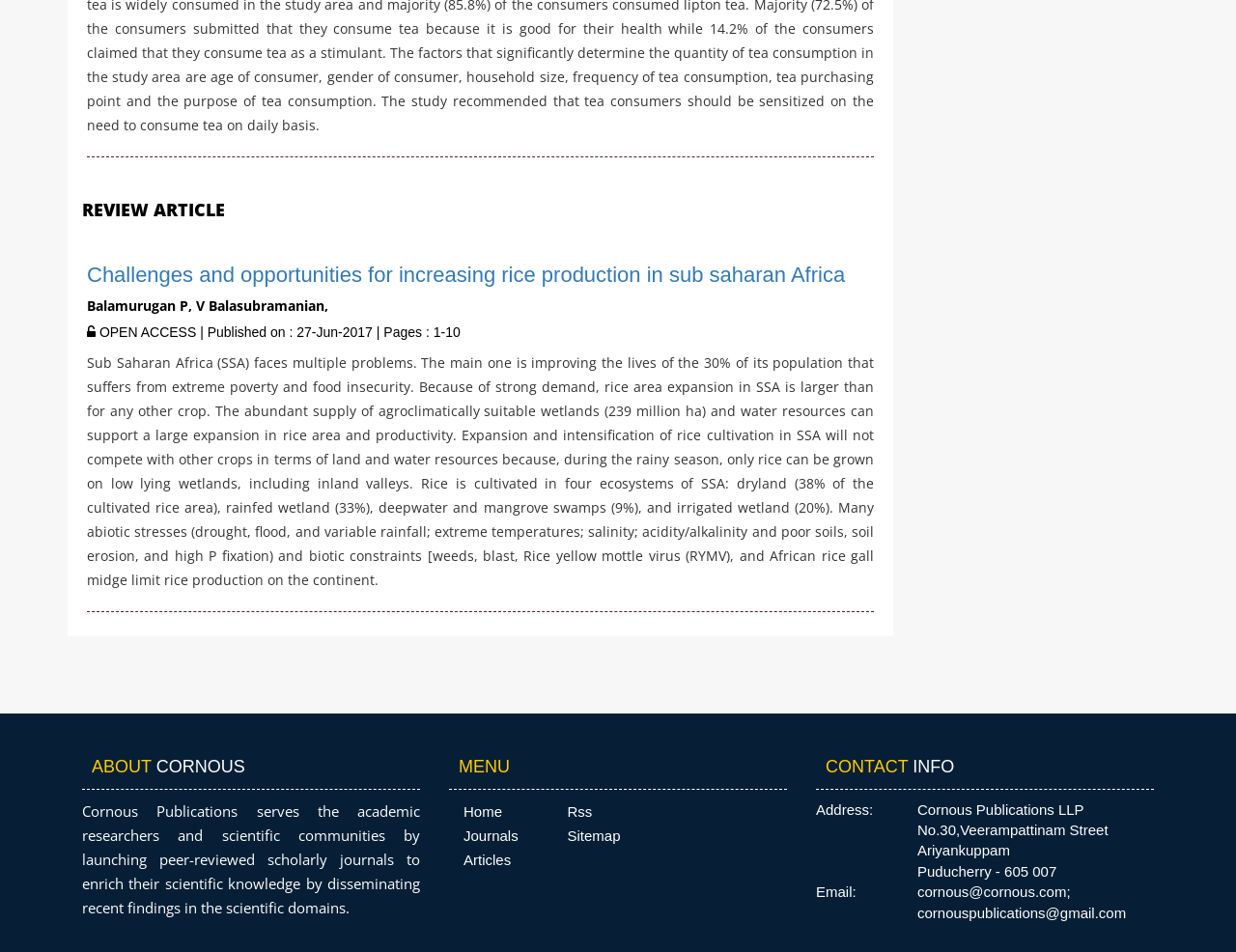What is the address of Cornous Publications?
Using the image as a reference, give a one-word or short phrase answer.

No.30,Veerampattinam Street, Ariyankuppam, Puducherry - 605 007